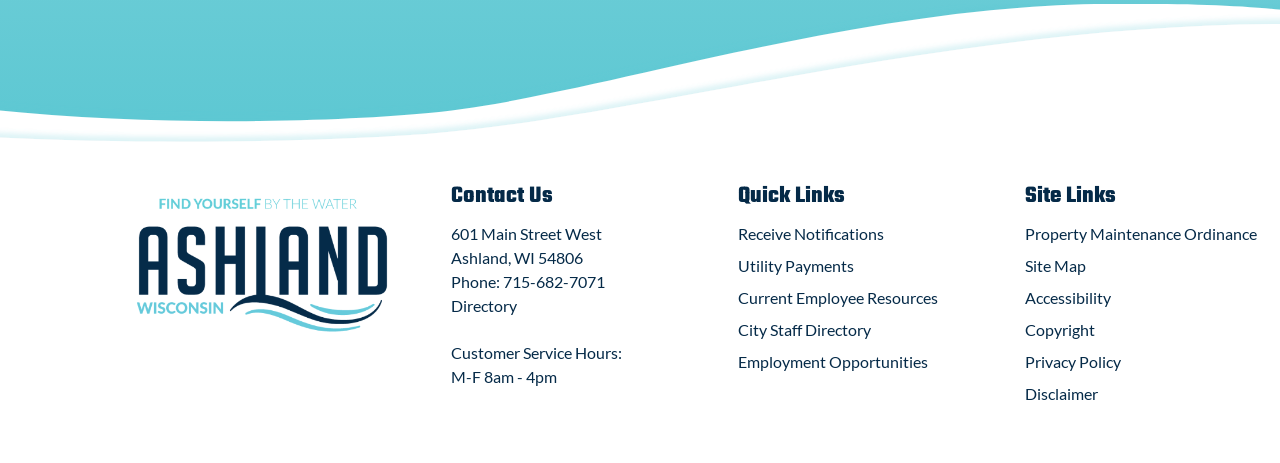Use a single word or phrase to answer the question:
What are the customer service hours?

M-F 8am - 4pm